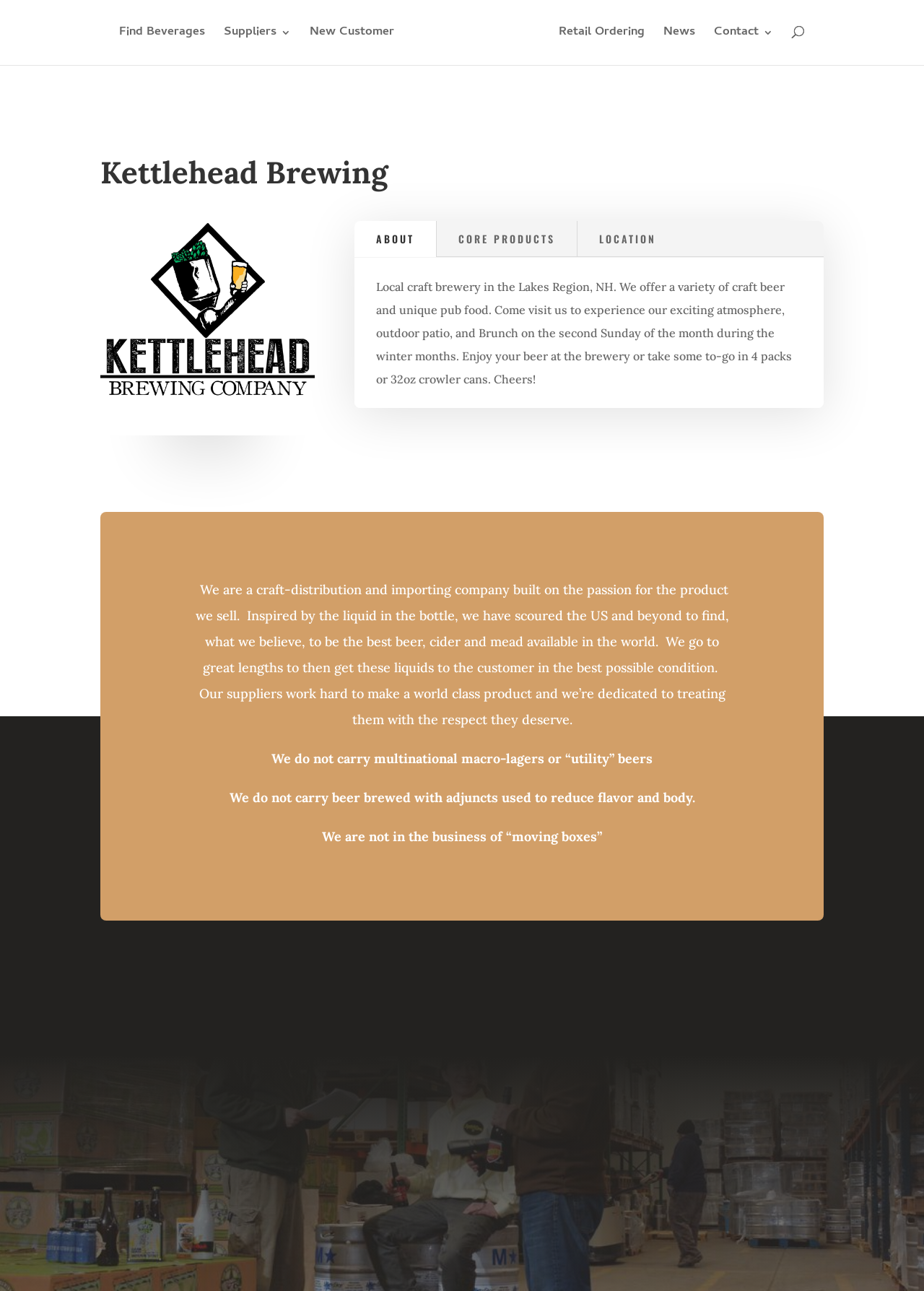What is the atmosphere like at Kettlehead Brewing? Using the information from the screenshot, answer with a single word or phrase.

Exciting